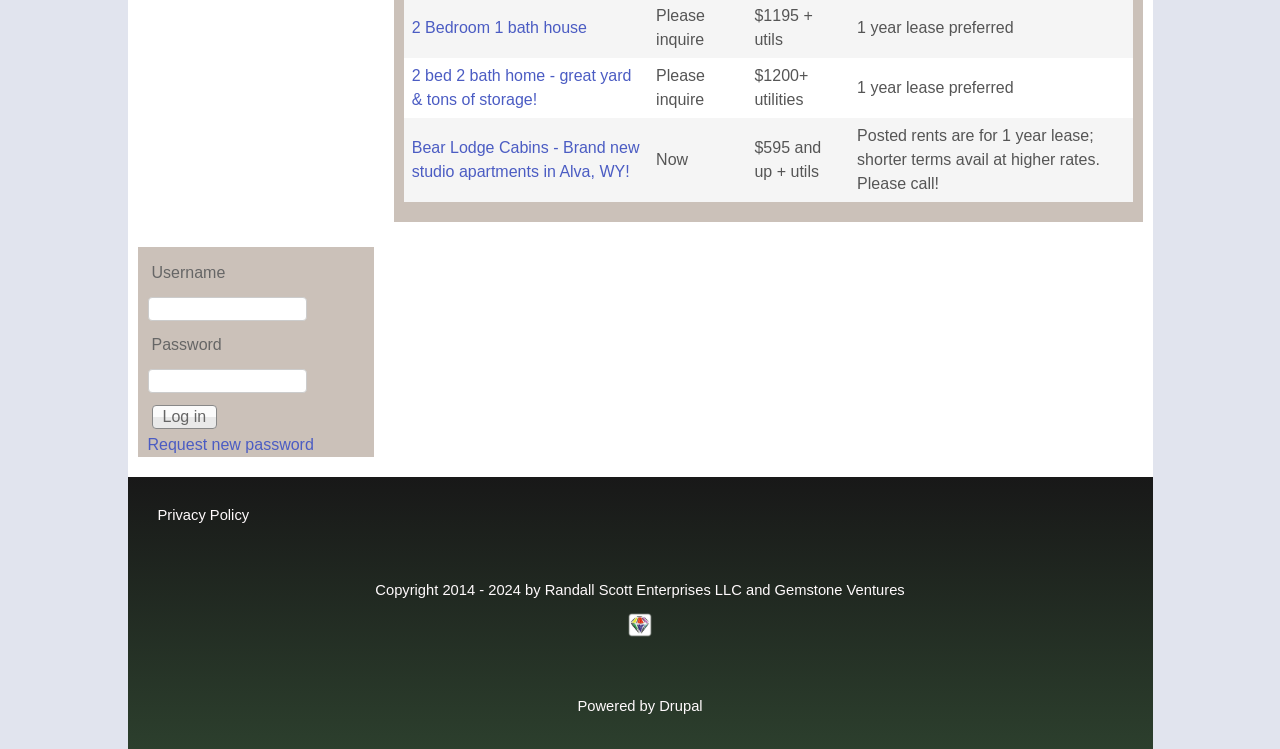Provide the bounding box for the UI element matching this description: "2 Bedroom 1 bath house".

[0.322, 0.025, 0.459, 0.048]